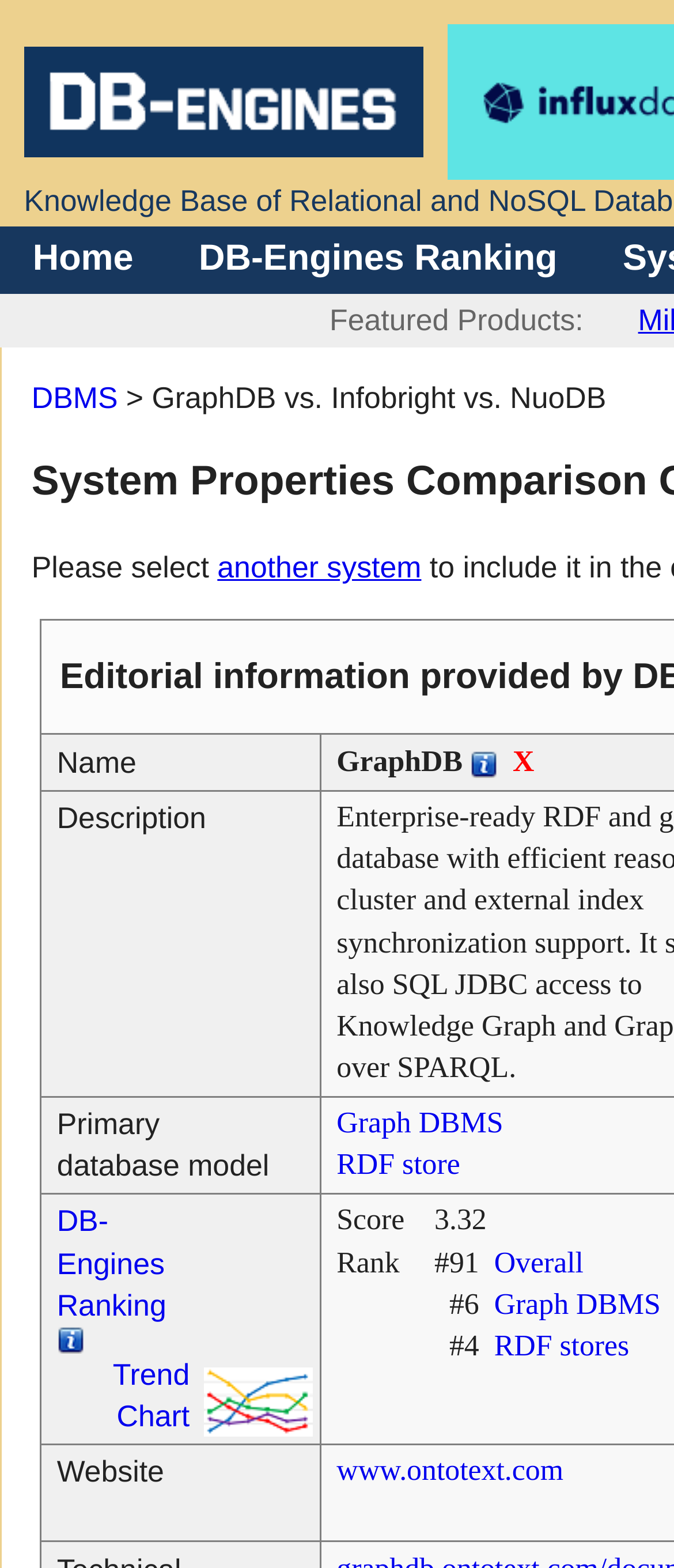Please identify the bounding box coordinates of the clickable region that I should interact with to perform the following instruction: "Click on DB-Engines". The coordinates should be expressed as four float numbers between 0 and 1, i.e., [left, top, right, bottom].

[0.035, 0.082, 0.628, 0.105]